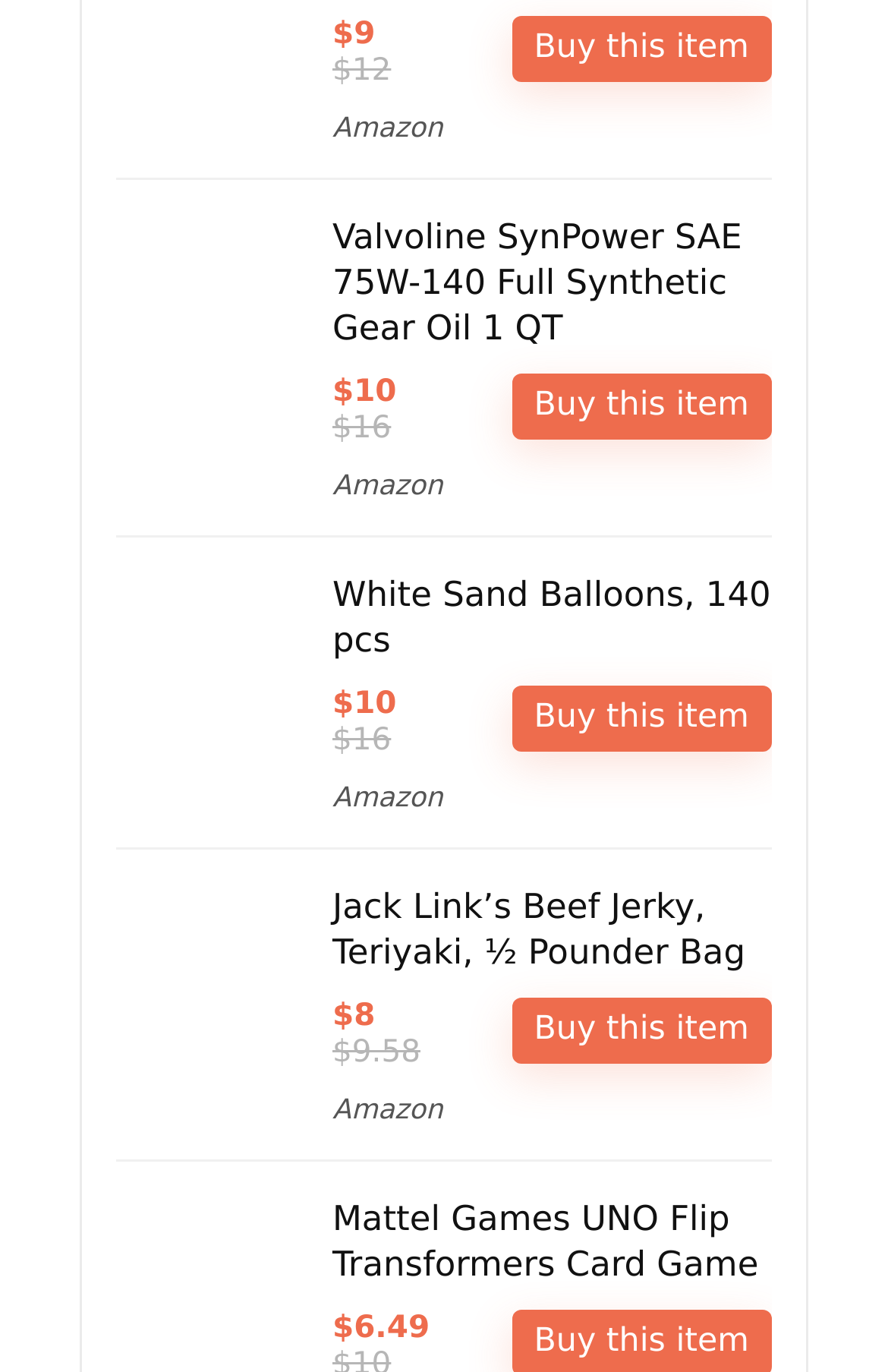Please identify the bounding box coordinates of the clickable region that I should interact with to perform the following instruction: "Buy Jack Link’s Beef Jerky, Teriyaki, ½ Pounder Bag". The coordinates should be expressed as four float numbers between 0 and 1, i.e., [left, top, right, bottom].

[0.576, 0.5, 0.869, 0.548]